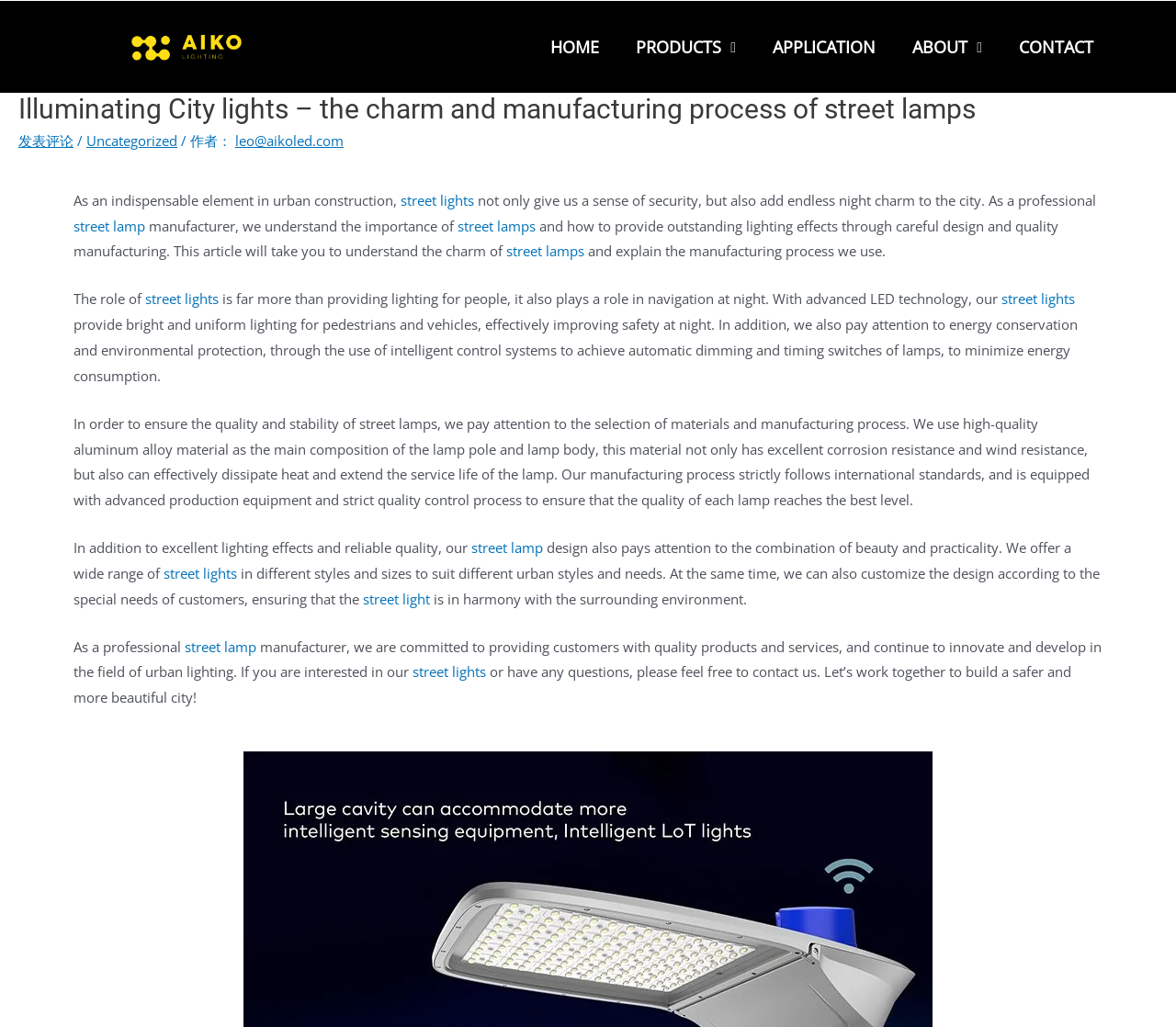Show the bounding box coordinates of the element that should be clicked to complete the task: "Click the 'Crypto Recovery' link".

None